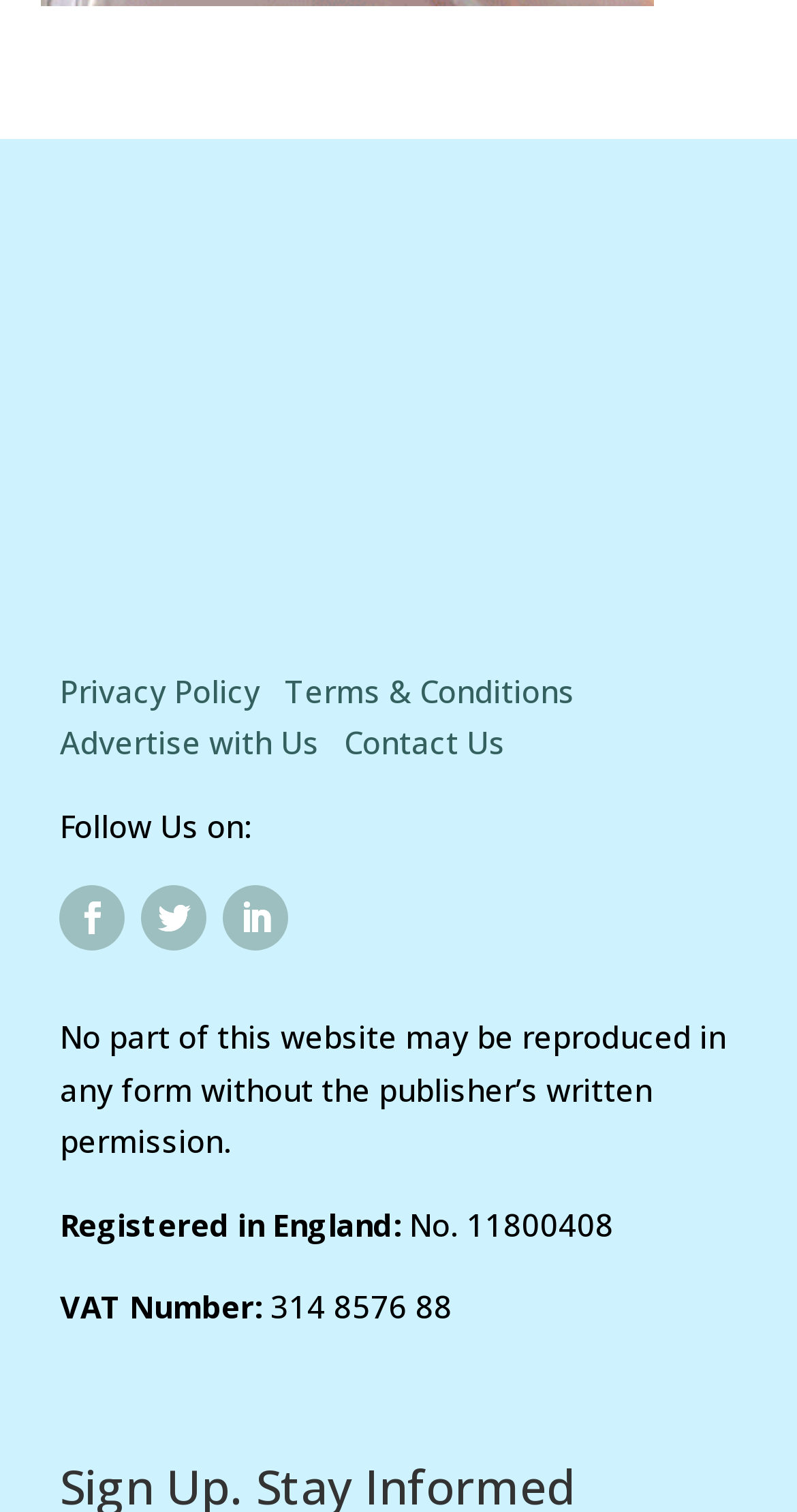Using the description: "Contact Us", determine the UI element's bounding box coordinates. Ensure the coordinates are in the format of four float numbers between 0 and 1, i.e., [left, top, right, bottom].

[0.431, 0.477, 0.634, 0.504]